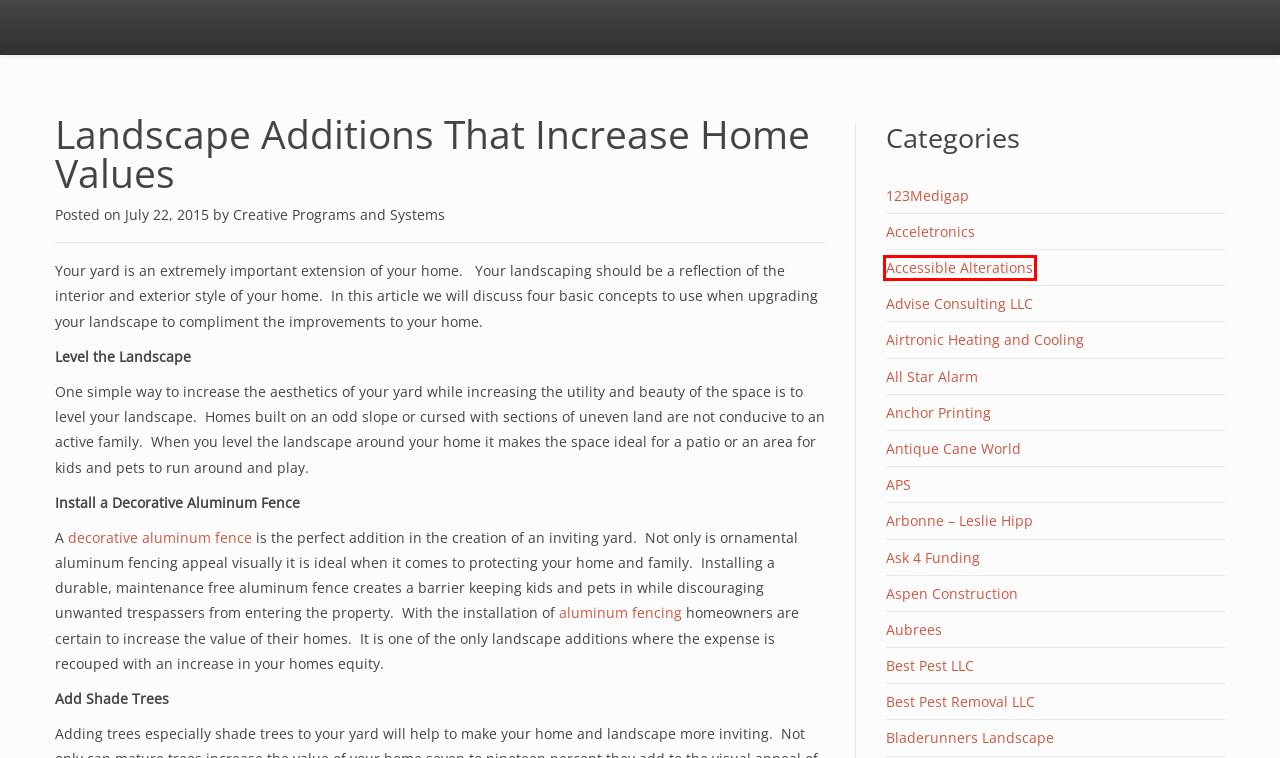Analyze the screenshot of a webpage featuring a red rectangle around an element. Pick the description that best fits the new webpage after interacting with the element inside the red bounding box. Here are the candidates:
A. All Star Alarm Archives -
B. Advise Consulting LLC Archives -
C. Airtronic Heating and Cooling Archives -
D. Accessible Alterations Archives -
E. Anchor Printing Archives -
F. Aspen Construction Archives -
G. APS Archives -
H. Aubrees Archives -

D